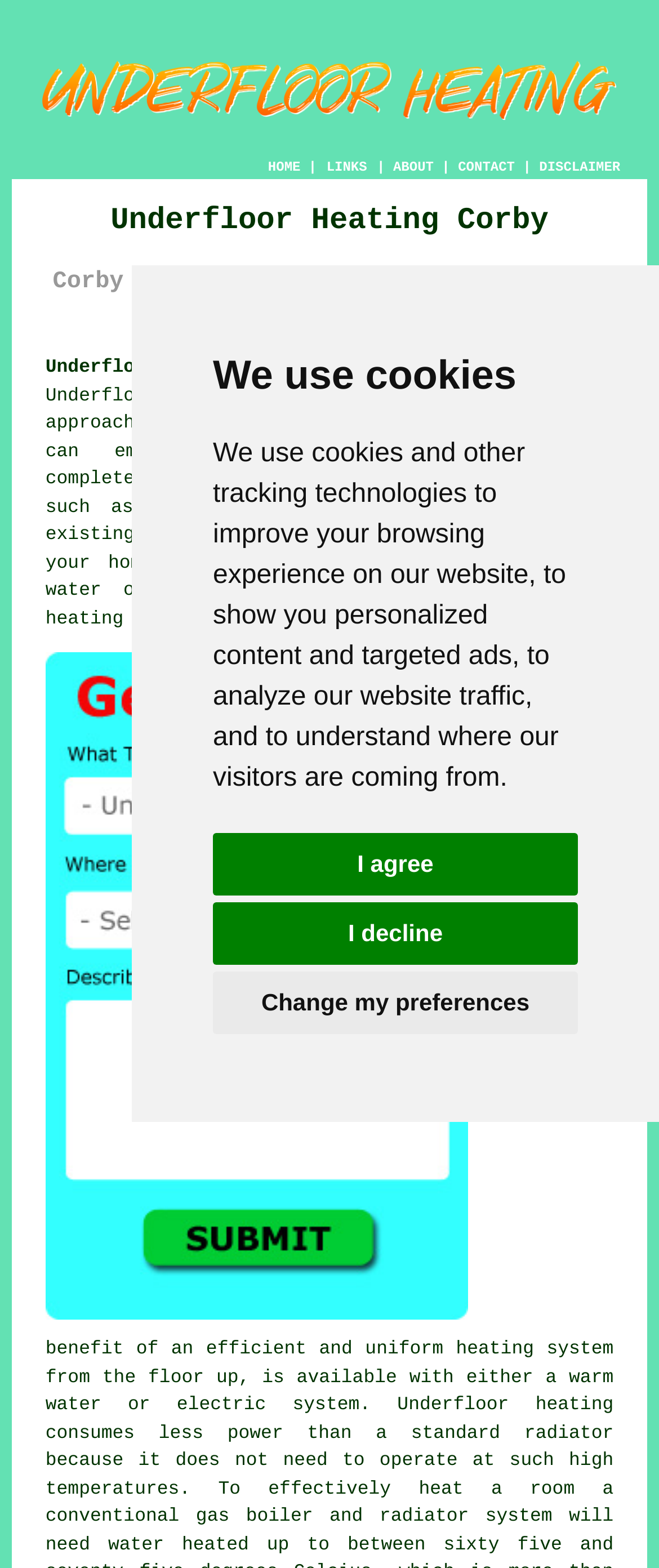Analyze the image and answer the question with as much detail as possible: 
What is the main topic of this webpage?

Based on the webpage content, the main topic is underfloor heating, specifically in Corby, Northamptonshire. This is evident from the headings, links, and text descriptions on the page.